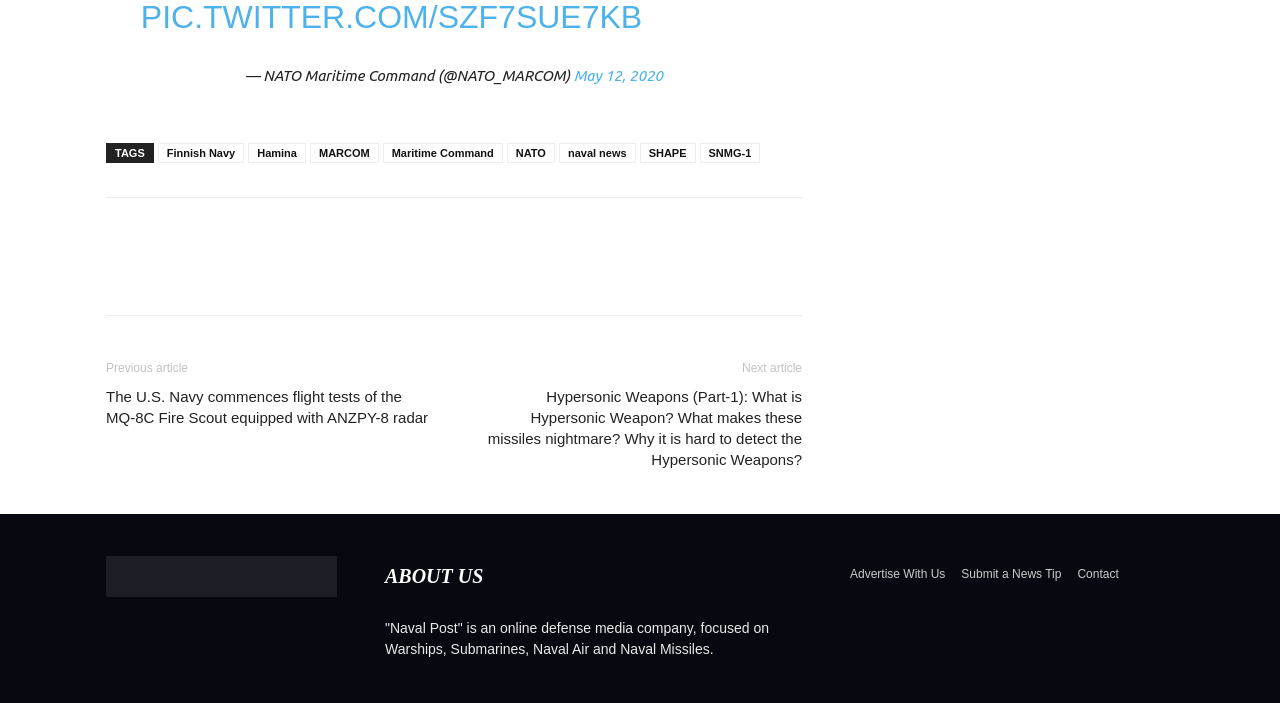Can you find the bounding box coordinates for the element that needs to be clicked to execute this instruction: "View the 'ABOUT US' section"? The coordinates should be given as four float numbers between 0 and 1, i.e., [left, top, right, bottom].

[0.301, 0.805, 0.378, 0.833]